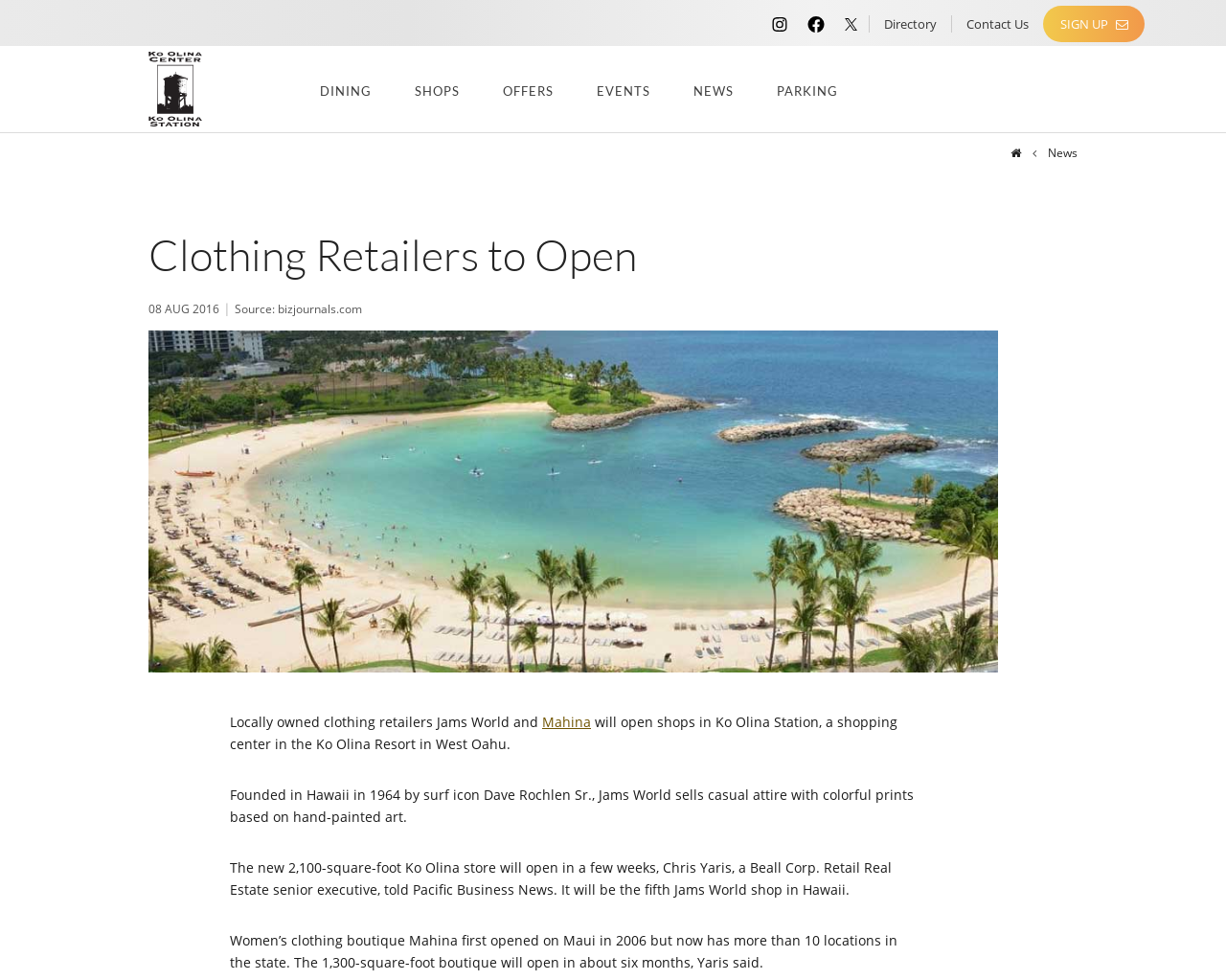When will the Mahina boutique open in Ko Olina Station?
Please interpret the details in the image and answer the question thoroughly.

According to the webpage content, it is mentioned that 'The 1,300-square-foot boutique will open in about six months', which indicates that the Mahina boutique will open in Ko Olina Station in about six months.